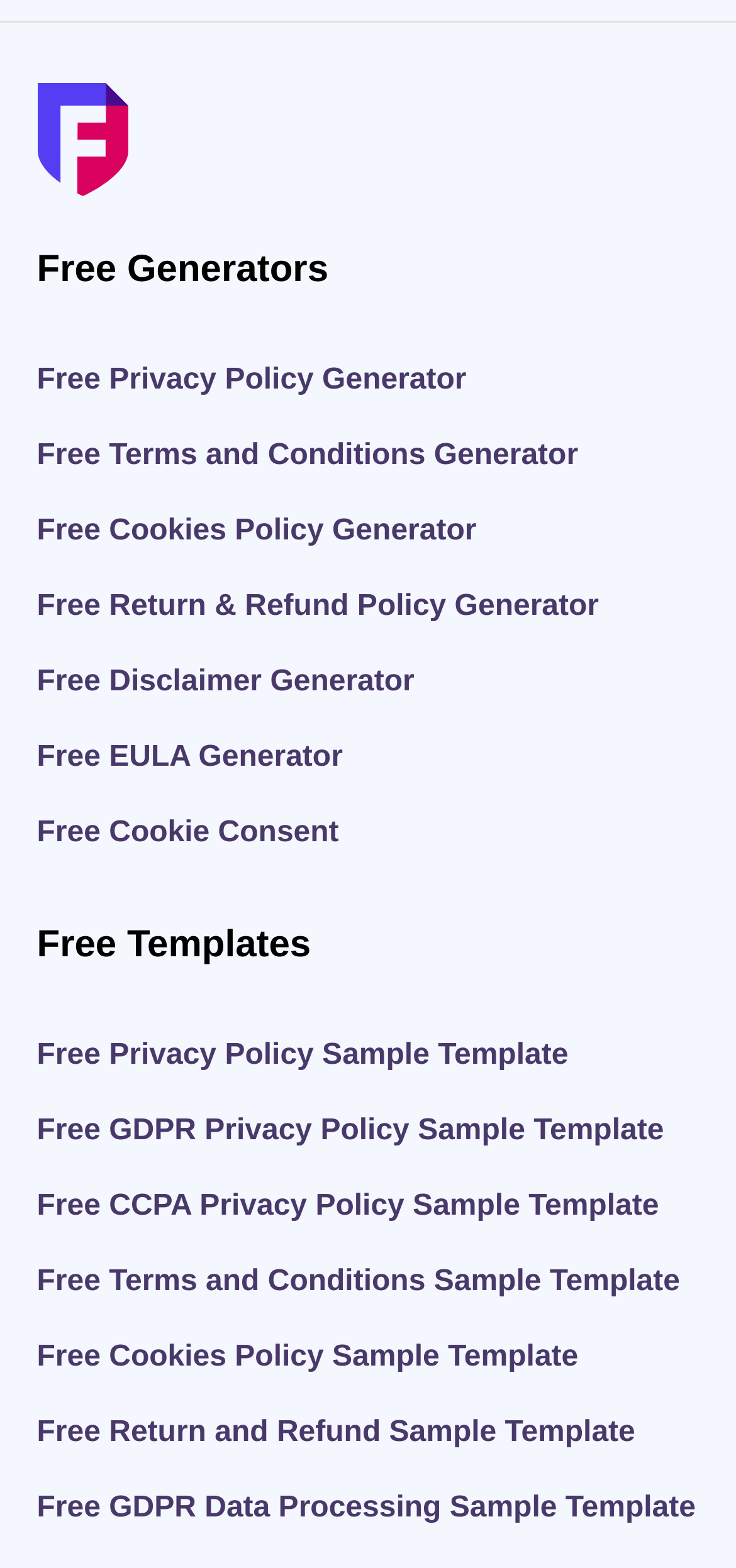From the element description: "Free Privacy Policy Sample Template", extract the bounding box coordinates of the UI element. The coordinates should be expressed as four float numbers between 0 and 1, in the order [left, top, right, bottom].

[0.05, 0.663, 0.772, 0.683]